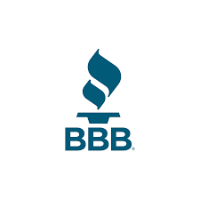Give an in-depth description of the image.

The image features the logo of the Better Business Bureau (BBB), which is a well-recognized symbol of trust and integrity in business practices. This particular logo showcases a stylized flame design above the letters "BBB," emphasizing the organization's dedication to promoting ethical business conduct. The minimalist design, set against a clean white background, highlights the professional image of the BBB, which advocates for consumer protection and informs the public about business performance standards. The logo serves as a mark of credibility for businesses that meet the BBB's rigorous accreditation standards, reflecting their commitment to addressing consumer complaints and fostering transparent communication.